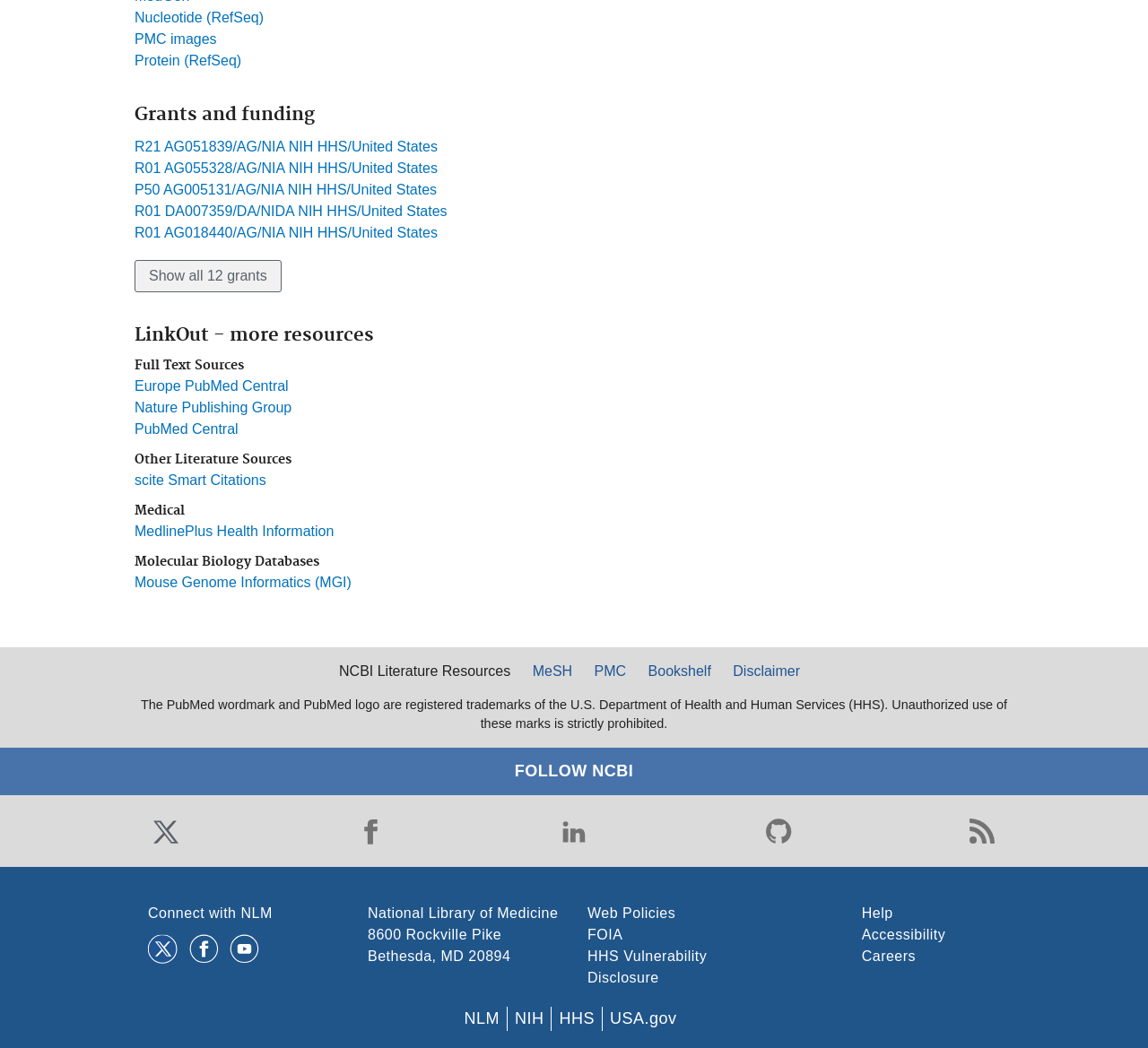Locate the bounding box for the described UI element: "R01 AG018440/AG/NIA NIH HHS/United States". Ensure the coordinates are four float numbers between 0 and 1, formatted as [left, top, right, bottom].

[0.117, 0.215, 0.381, 0.229]